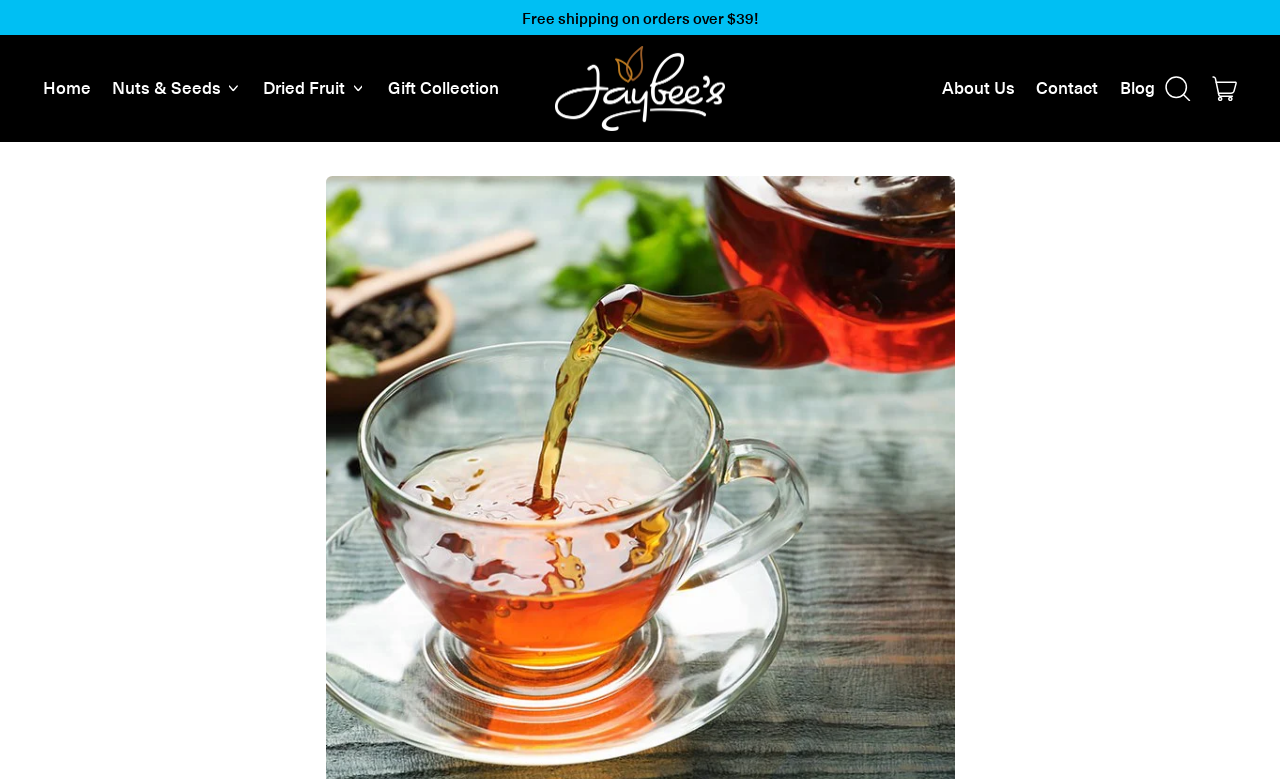What is the minimum order amount for free shipping?
Answer the question based on the image using a single word or a brief phrase.

39